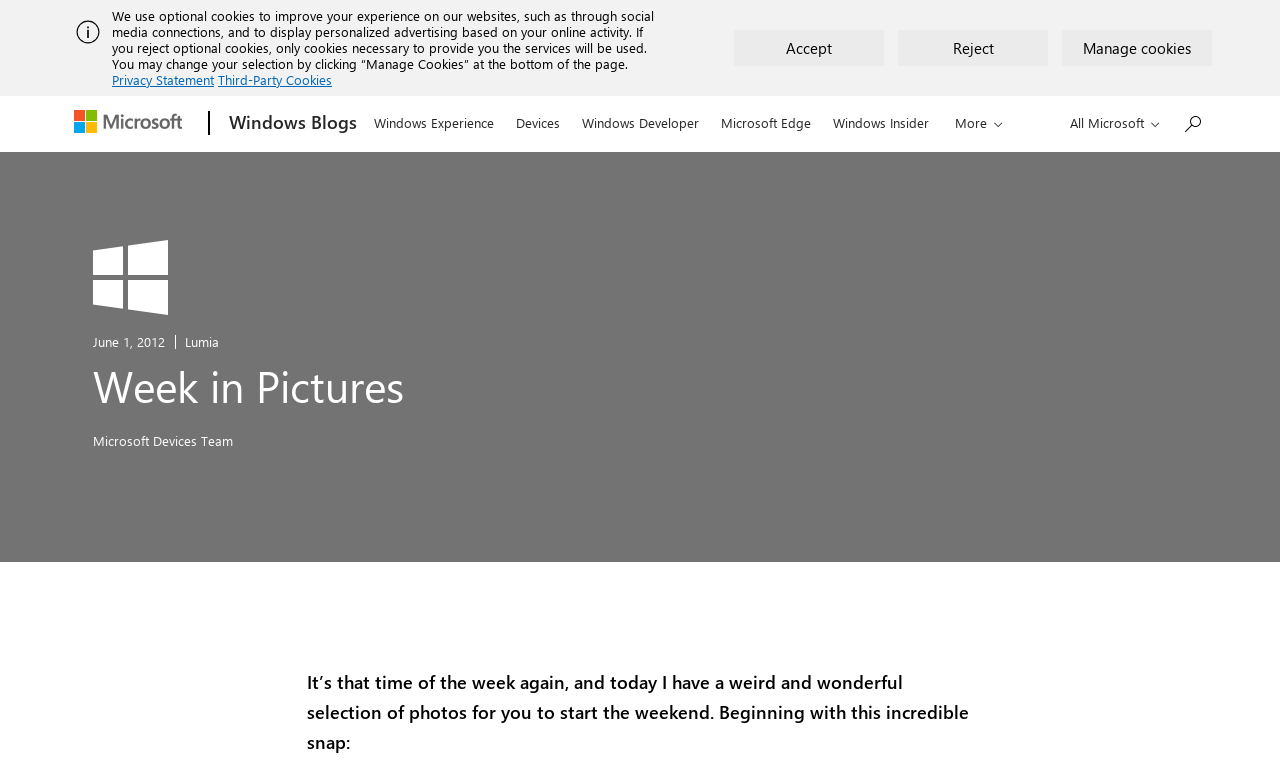Please give a concise answer to this question using a single word or phrase: 
What is the name of the blog?

Microsoft Devices Blog